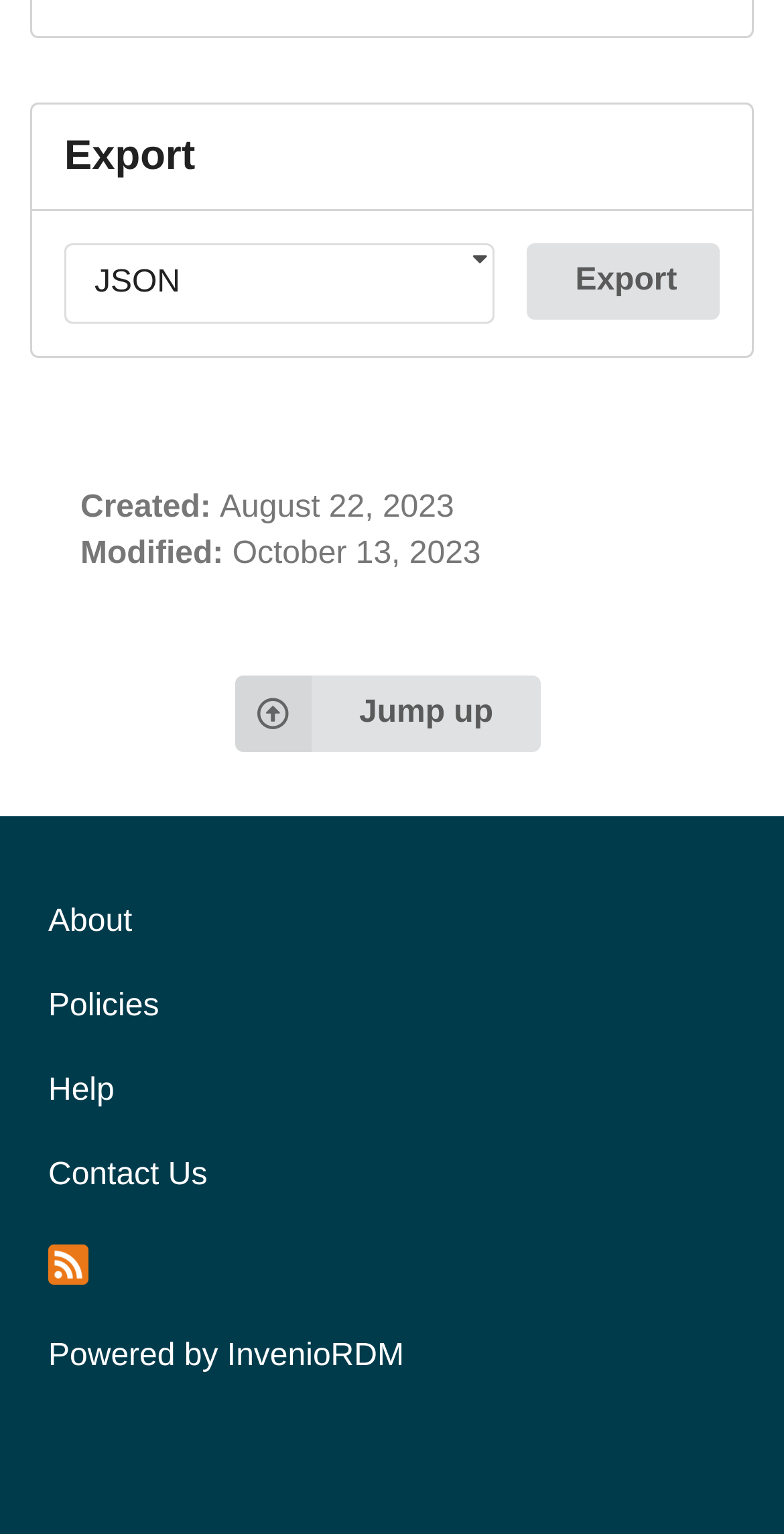Can you find the bounding box coordinates for the element that needs to be clicked to execute this instruction: "Jump to top of page"? The coordinates should be given as four float numbers between 0 and 1, i.e., [left, top, right, bottom].

[0.299, 0.44, 0.691, 0.49]